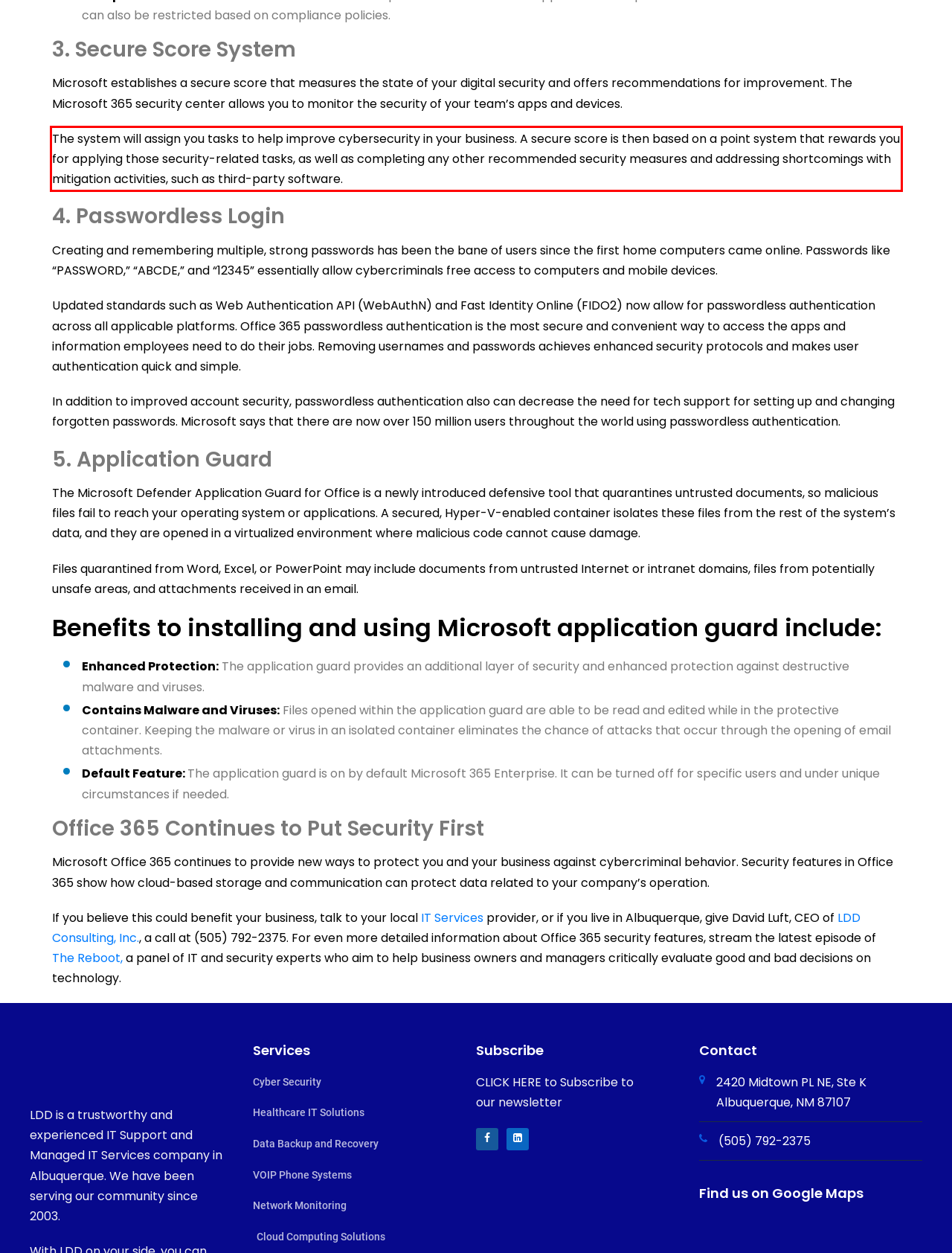Given a screenshot of a webpage containing a red bounding box, perform OCR on the text within this red bounding box and provide the text content.

The system will assign you tasks to help improve cybersecurity in your business. A secure score is then based on a point system that rewards you for applying those security-related tasks, as well as completing any other recommended security measures and addressing shortcomings with mitigation activities, such as third-party software.